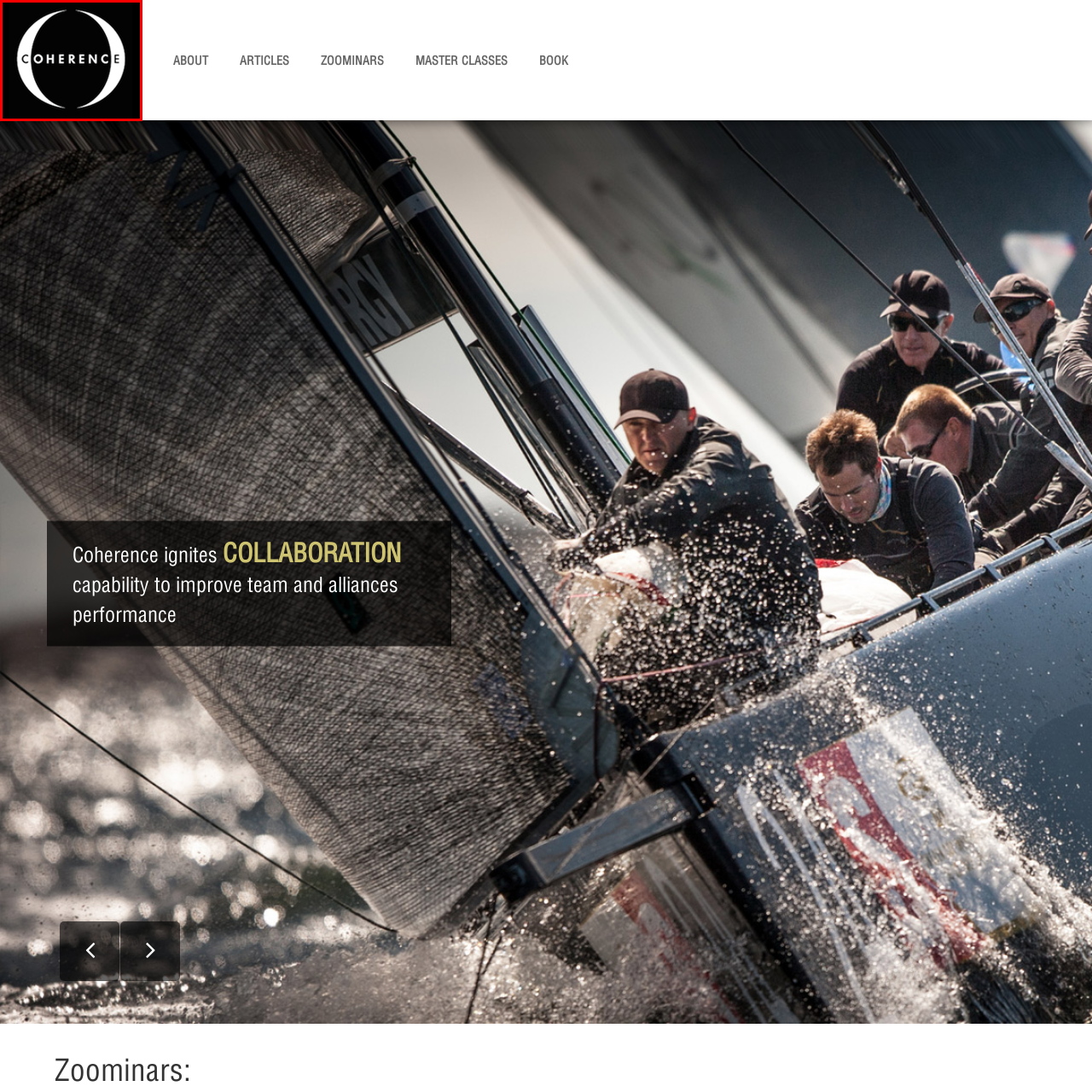Describe extensively the contents of the image within the red-bordered area.

The image features the logo of Coherence360, characterized by its minimalist design. The logo consists of the word "COHERENCE" prominently displayed in a bold, modern font, set against a stark black background. Flanking the text are two crescent shapes that create a circular effect, symbolizing unity and collaboration. This logo encapsulates the essence of the brand, which focuses on enhancing team performance, leadership, and strategic partnerships in various professional settings. The design reflects a commitment to clarity and purpose, aligning with Coherence360's mission to ignite productive collaboration among teams and organizations.